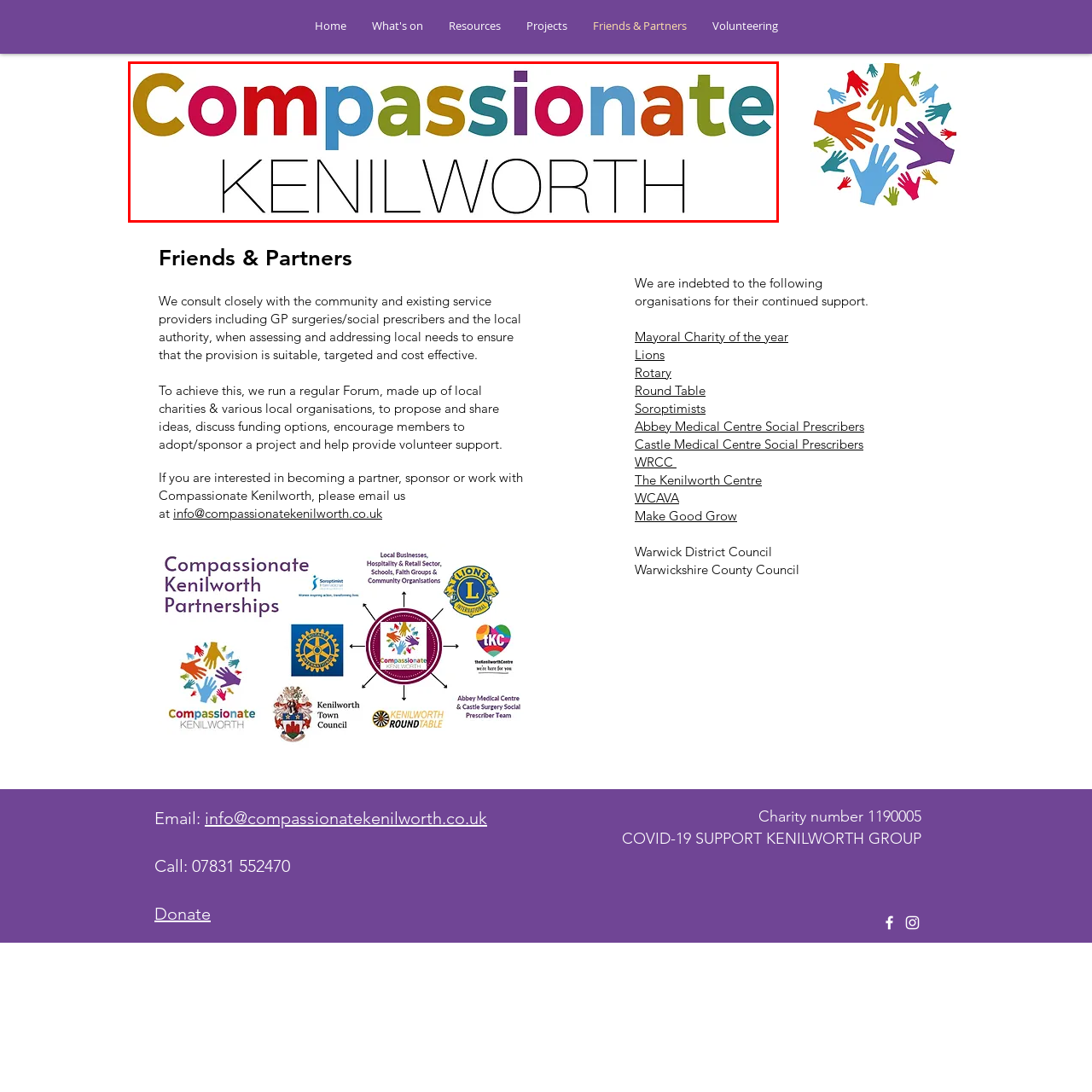Give a detailed description of the image area outlined by the red box.

The image features a vibrant and modern logo for "Compassionate Kenilworth." The logo showcases the word "Compassionate" in a playful assortment of colors, including shades of orange, blue, green, and pink, which convey a sense of warmth and inclusivity. Below, the word "KENILWORTH" is presented in a bold, straightforward font, emphasizing the community aspect of the organization. This visual branding effectively reflects the mission of Compassionate Kenilworth—working closely with local charities and organizations to provide support and address community needs. The overall design is eye-catching, reinforcing the organization's commitment to compassion and partnership within the community.